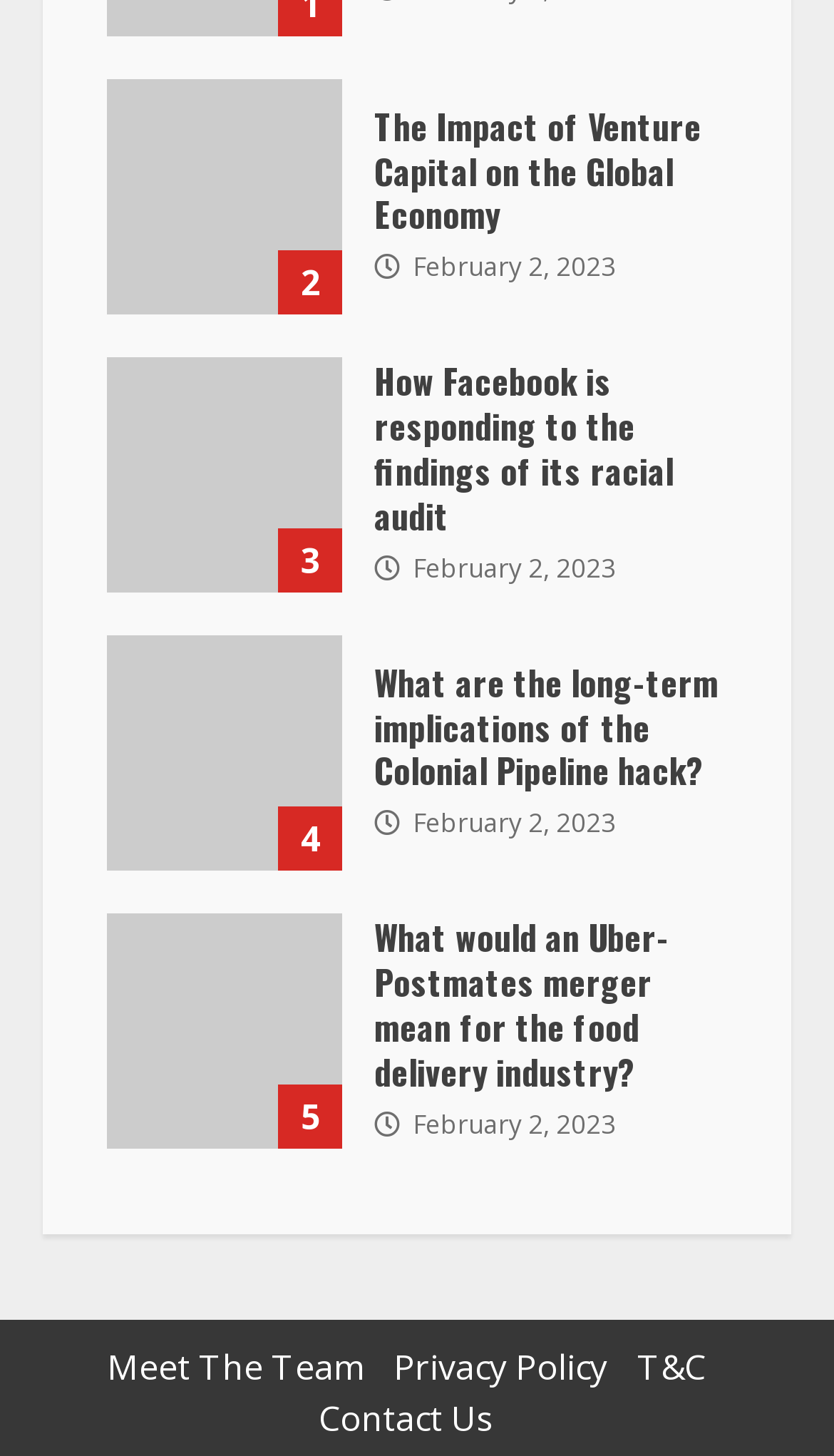Please locate the bounding box coordinates of the element that should be clicked to complete the given instruction: "Click on 'Burt Jones Net Worth,Biography,Age,Wife'".

None